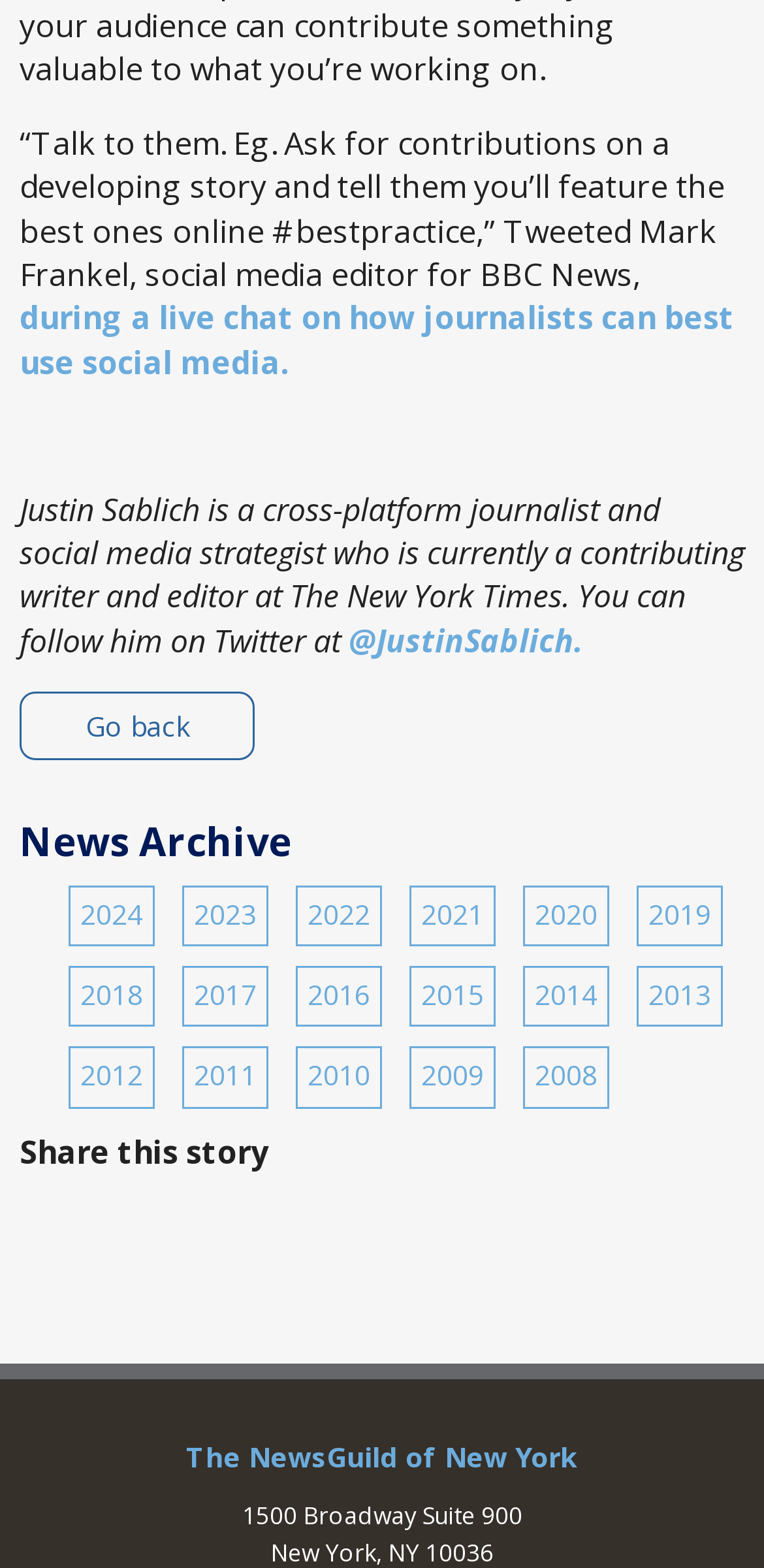Identify the bounding box coordinates of the section to be clicked to complete the task described by the following instruction: "Click on the link to go back". The coordinates should be four float numbers between 0 and 1, formatted as [left, top, right, bottom].

[0.026, 0.441, 0.333, 0.485]